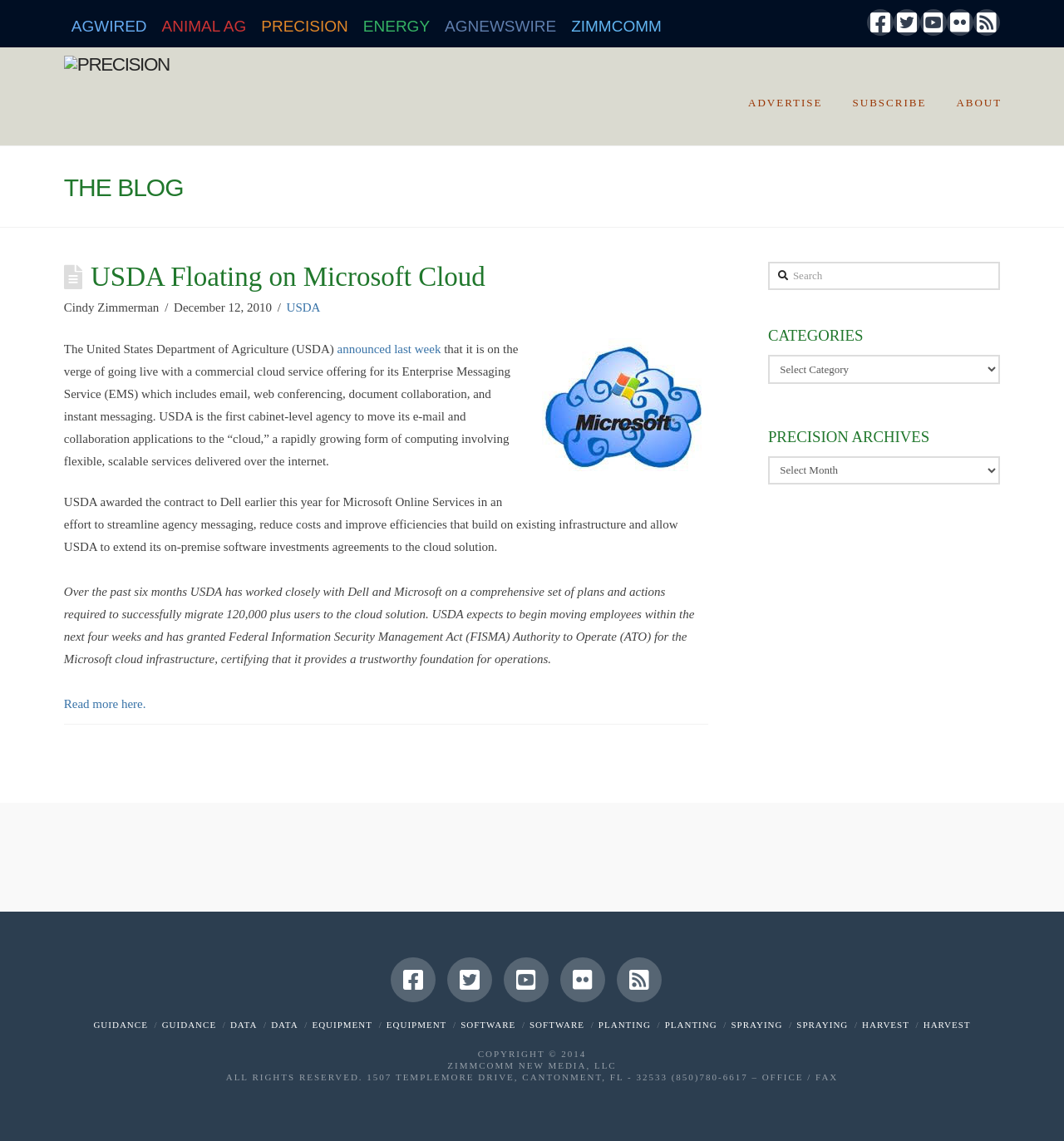What is the name of the company that awarded the contract to Dell?
Please ensure your answer is as detailed and informative as possible.

I read the article content and found that the United States Department of Agriculture (USDA) awarded the contract to Dell for Microsoft Online Services.